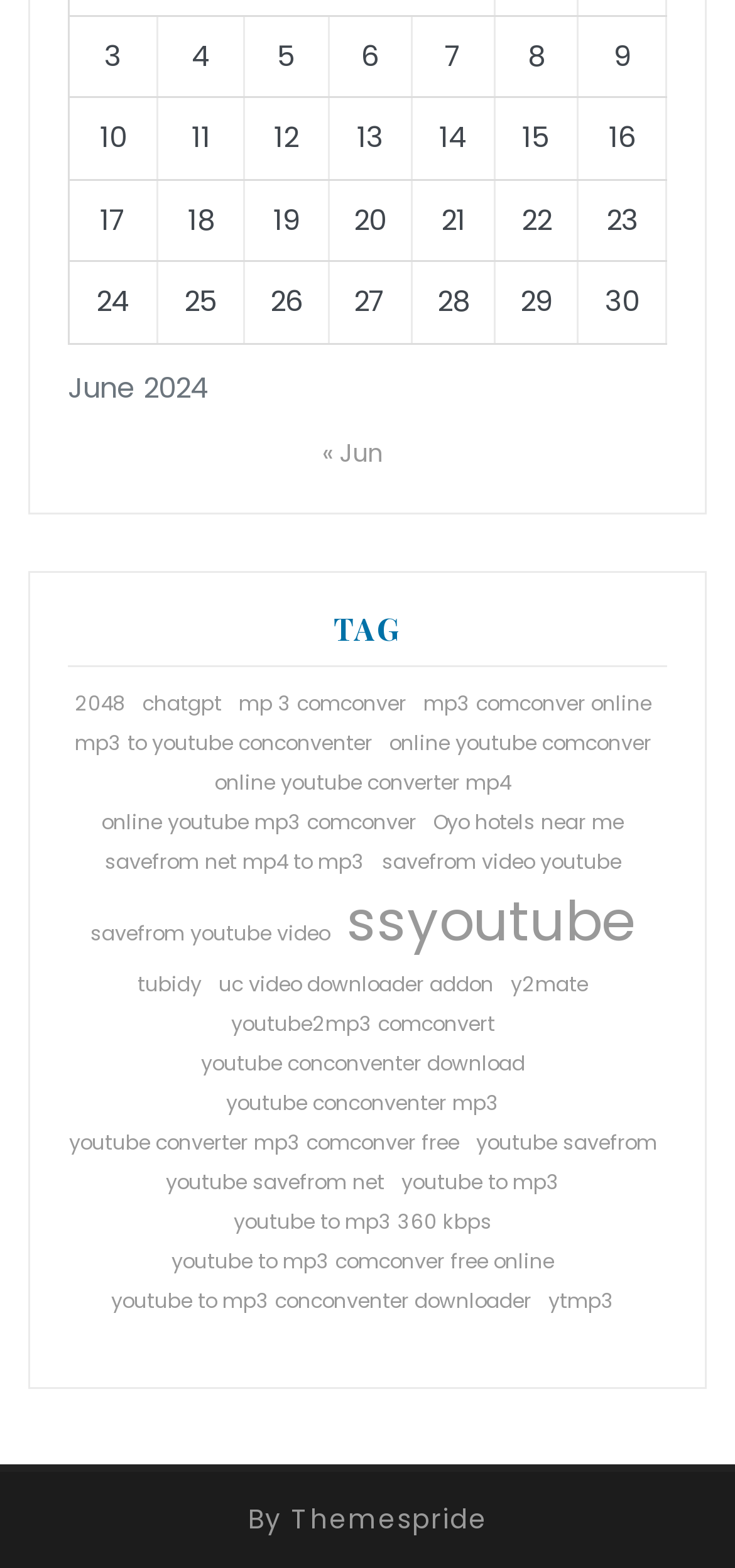Determine the bounding box coordinates for the UI element with the following description: "savefrom video youtube". The coordinates should be four float numbers between 0 and 1, represented as [left, top, right, bottom].

[0.519, 0.541, 0.845, 0.56]